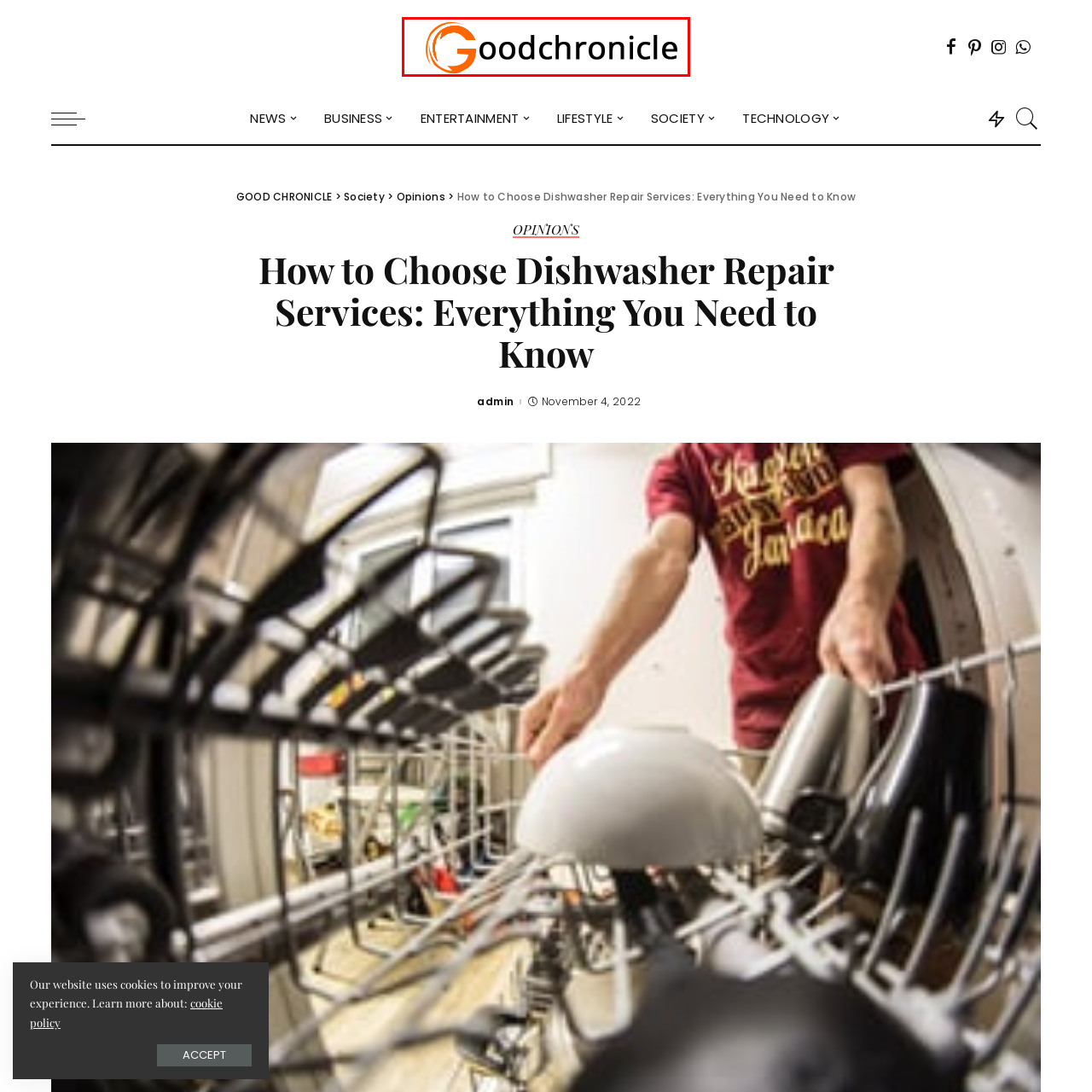What is the focus of the platform?
Focus on the image section enclosed by the red bounding box and answer the question thoroughly.

The clean and professional aesthetic of the logo reflects the platform's focus on quality information and engaging storytelling, suggesting that the platform prioritizes delivering high-quality content to its audience.